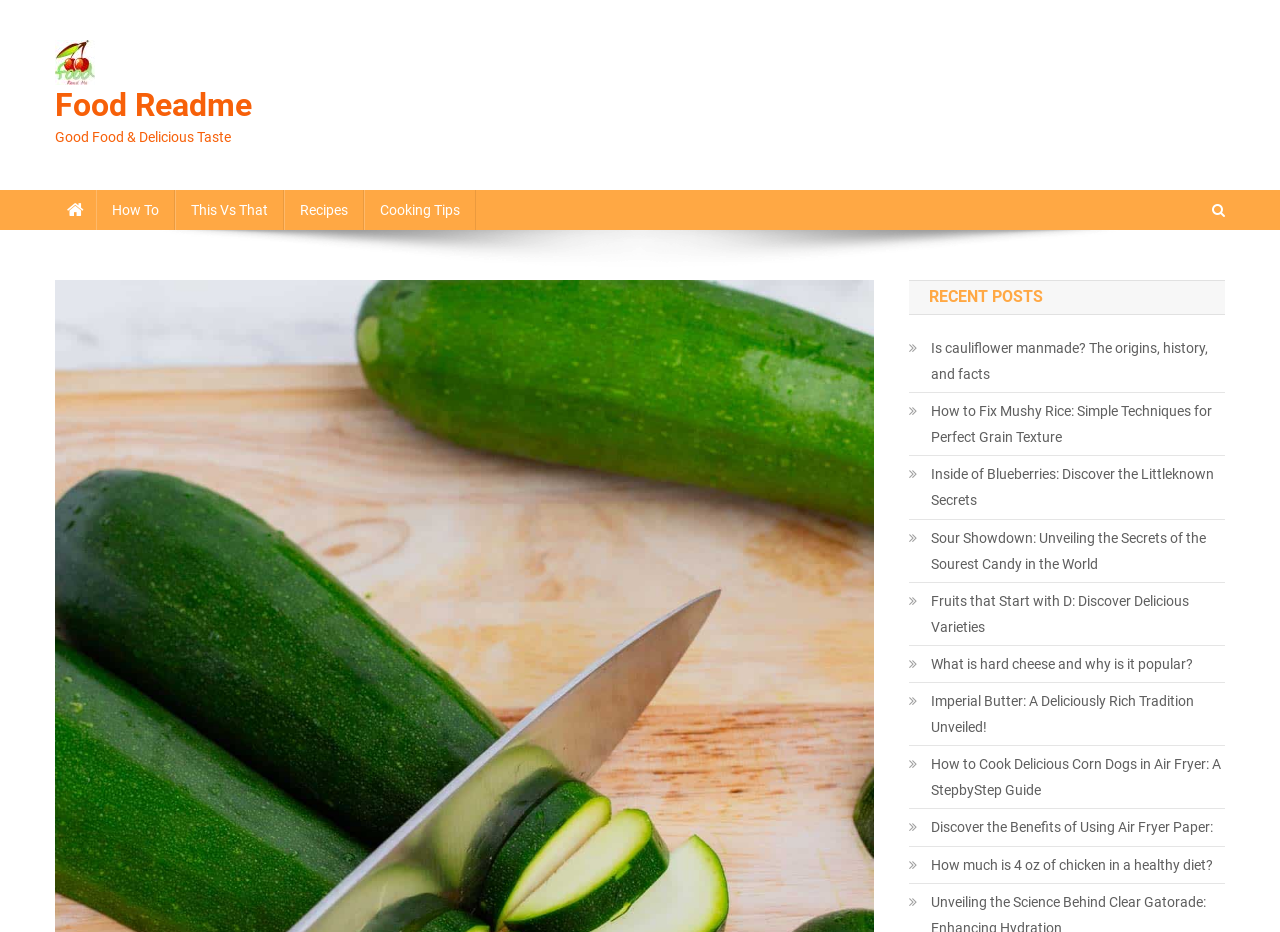Determine the bounding box coordinates of the clickable region to execute the instruction: "Read more about Oryx". The coordinates should be four float numbers between 0 and 1, denoted as [left, top, right, bottom].

None